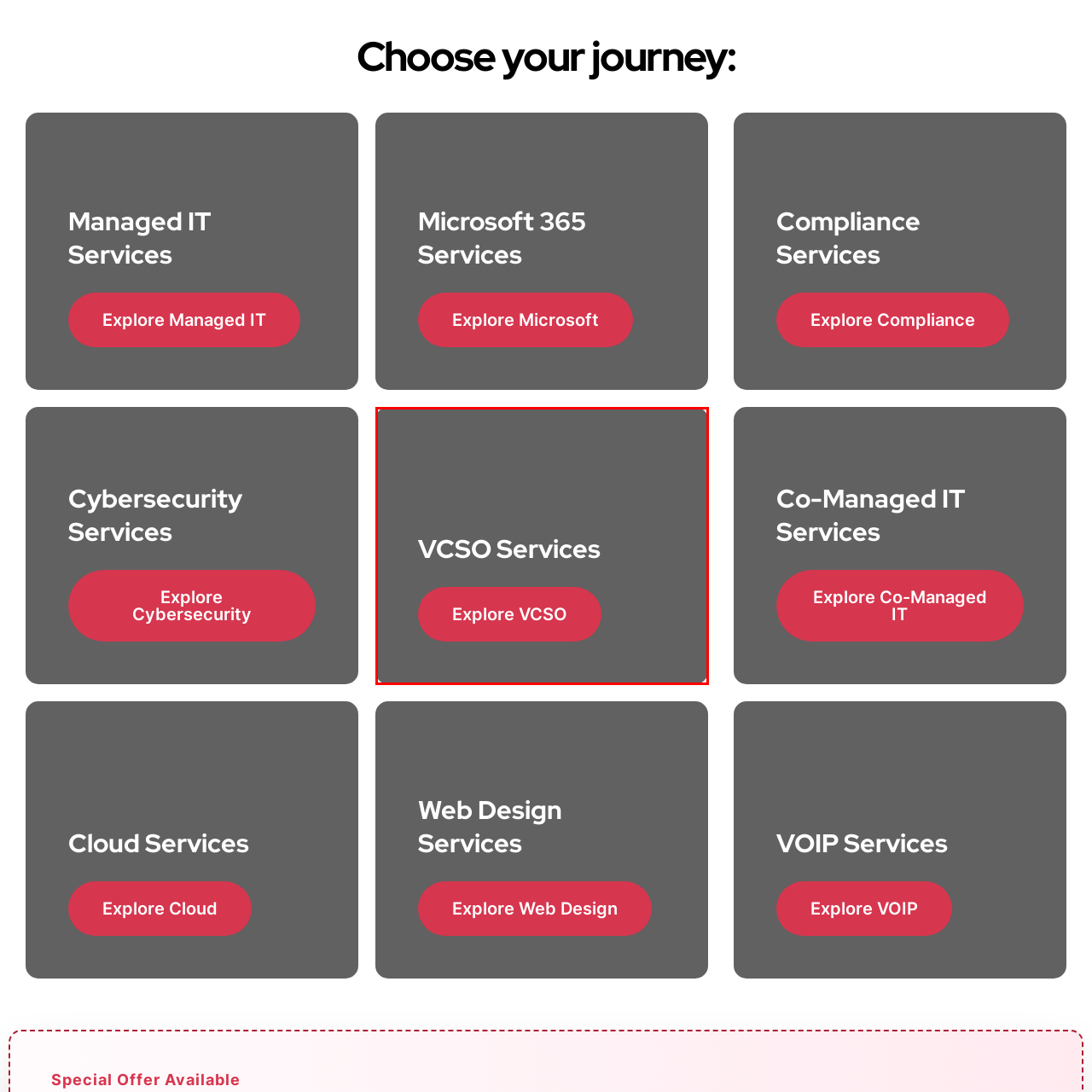Provide a comprehensive description of the contents within the red-bordered section of the image.

The image features a sleek, modern design promoting "VCSO Services," paired with a prominent call-to-action button labeled "Explore VCSO." The layout emphasizes clarity and engagement, aiming to attract potential clients interested in Virtual Chief Security Officer services. The use of bold typography and contrasts in color enhances visibility, making it easy for users to navigate. This graphic is likely part of a larger digital platform aimed at delivering IT service solutions in Los Angeles, highlighting the importance of cybersecurity and strategic IT management.